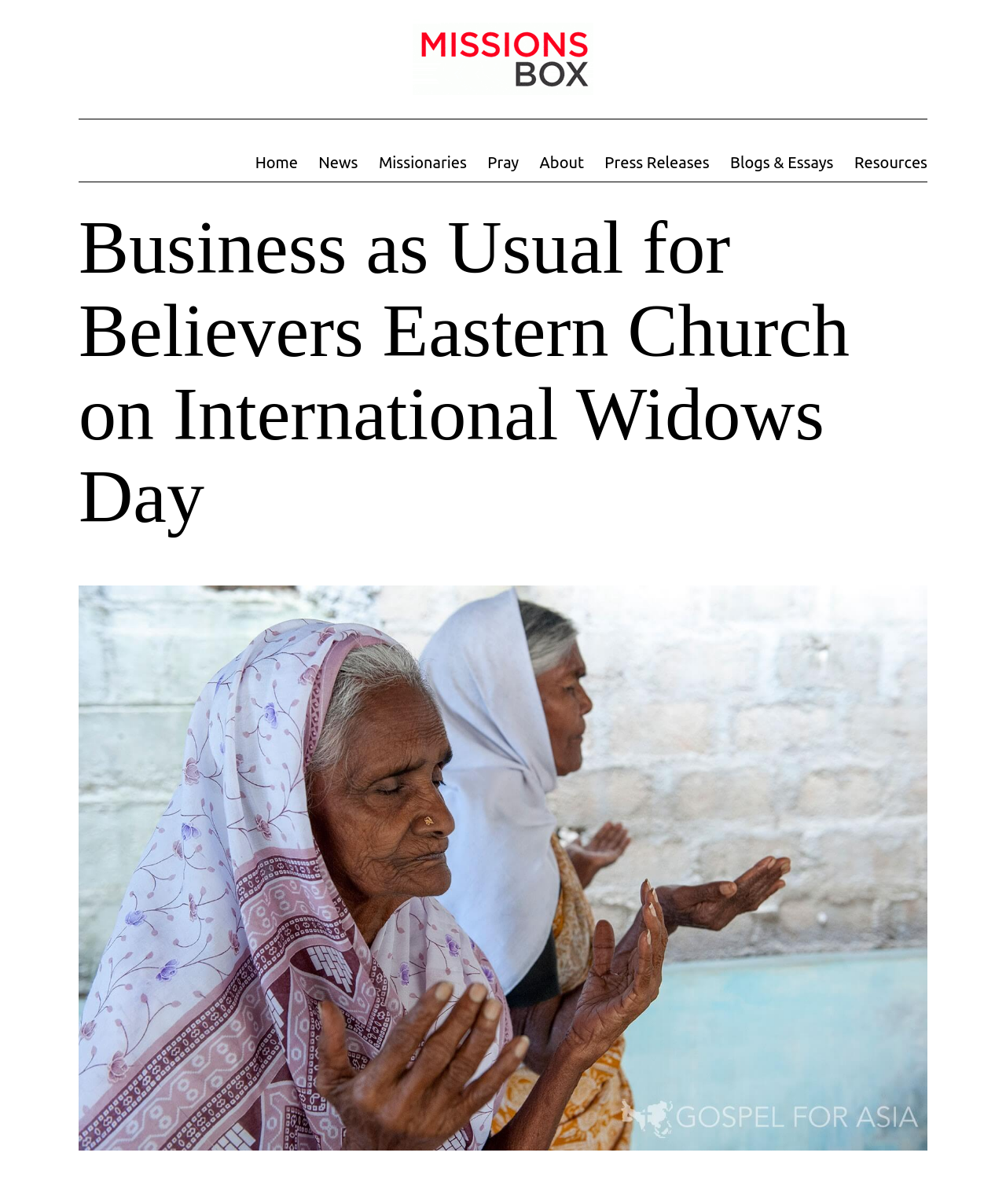Please identify the bounding box coordinates of the clickable area that will allow you to execute the instruction: "visit press releases".

[0.591, 0.119, 0.716, 0.151]